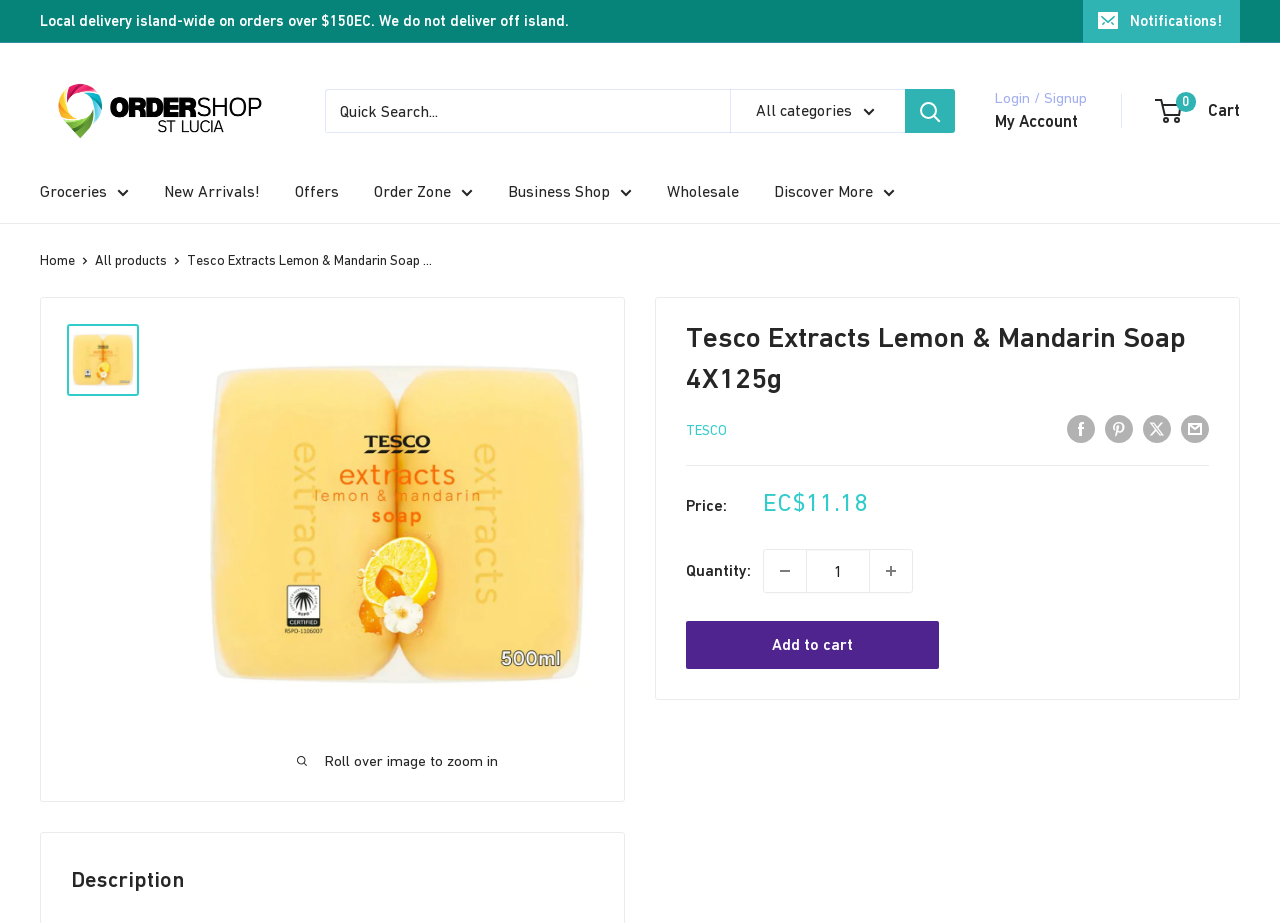Select the bounding box coordinates of the element I need to click to carry out the following instruction: "Click the link to the previous page".

None